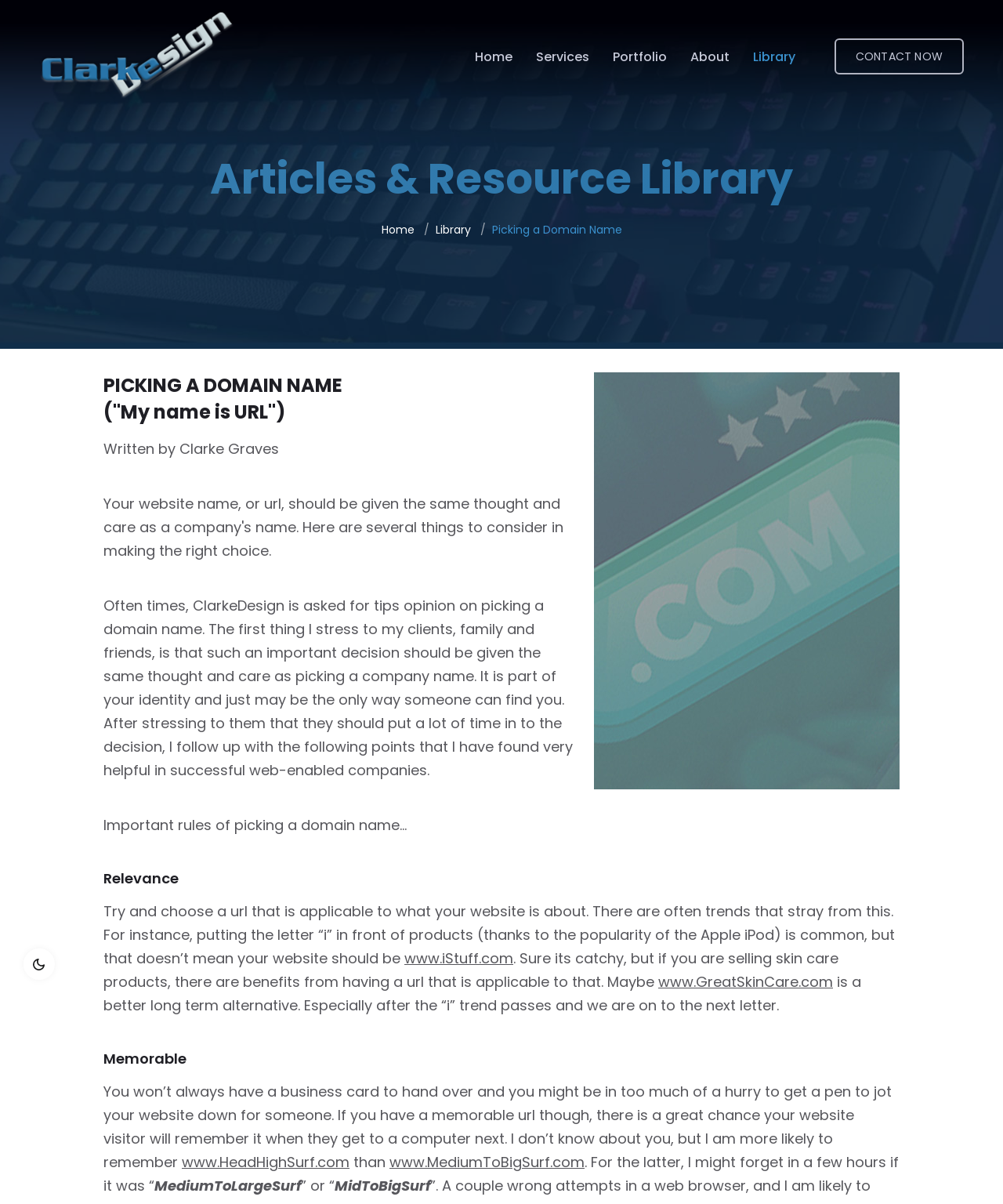What is a characteristic of a good domain name?
Please use the image to deliver a detailed and complete answer.

A characteristic of a good domain name is that it should be relevant to what the website is about, as mentioned in the article under the heading 'Relevance'.